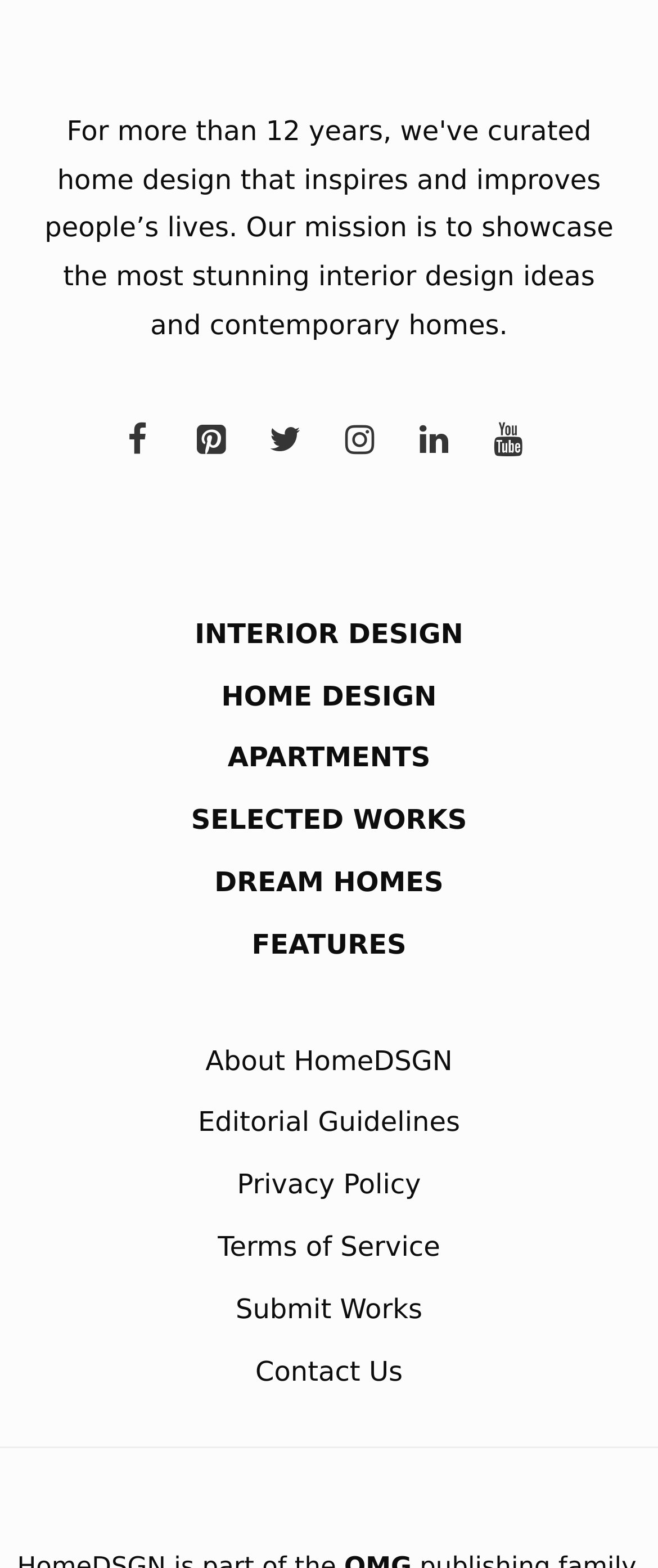What is the last link in the footer section?
Answer the question with a single word or phrase derived from the image.

Contact Us